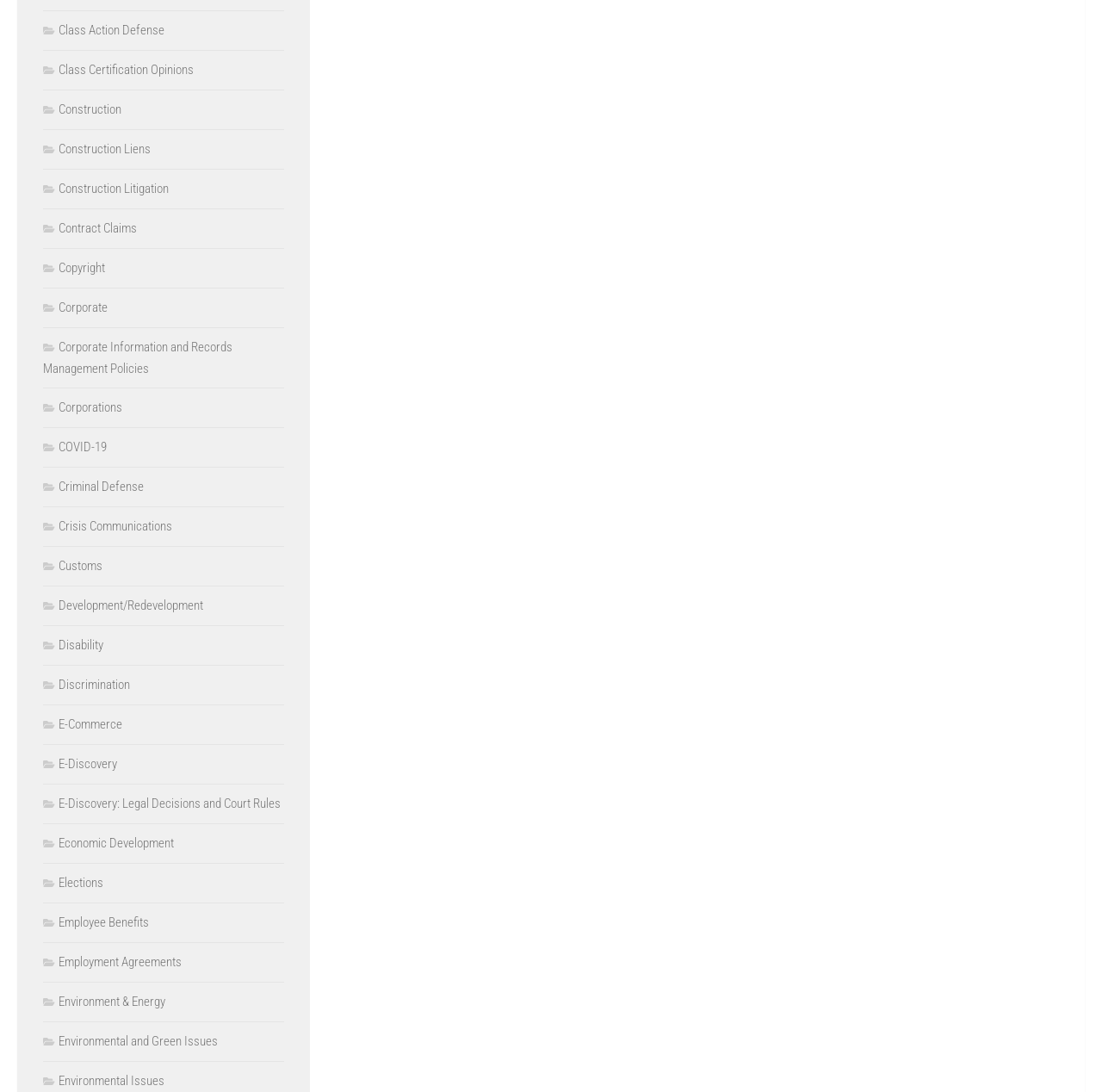Please determine the bounding box coordinates of the element to click in order to execute the following instruction: "Read about COVID-19 related topics". The coordinates should be four float numbers between 0 and 1, specified as [left, top, right, bottom].

[0.039, 0.402, 0.097, 0.416]